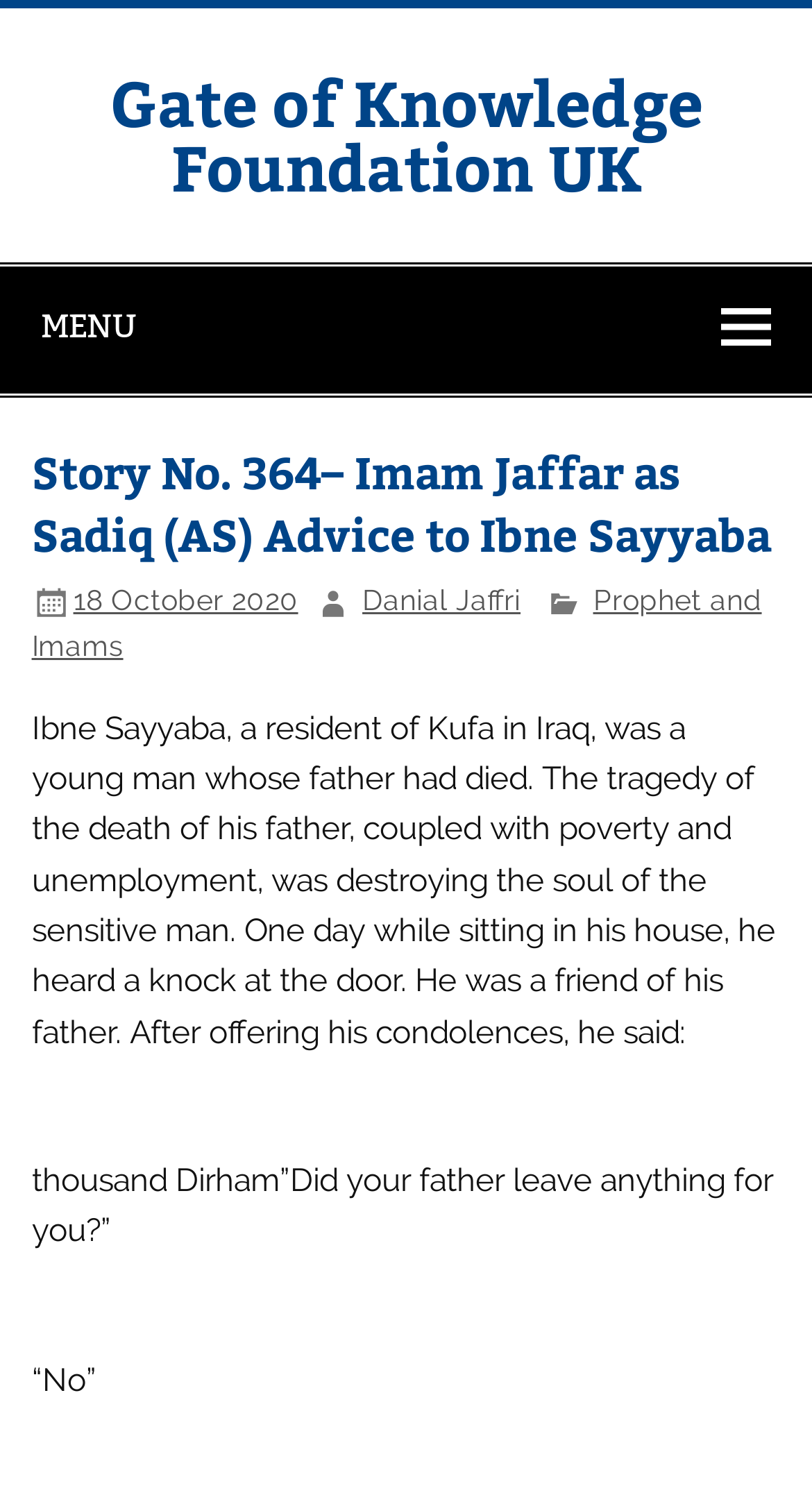When was the story published? Examine the screenshot and reply using just one word or a brief phrase.

18 October 2020